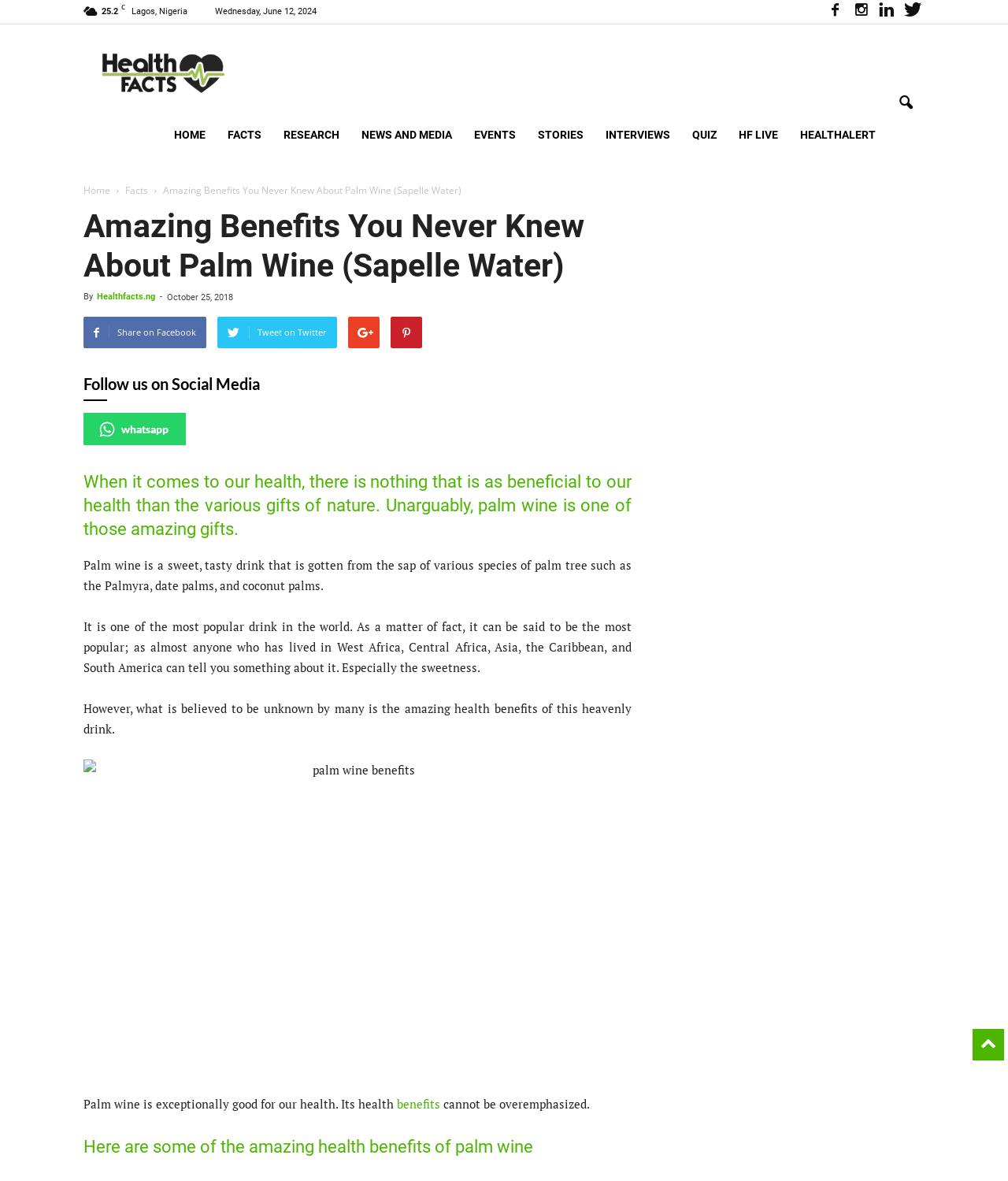Determine the bounding box coordinates for the area that should be clicked to carry out the following instruction: "Click on the FACTS link".

[0.215, 0.087, 0.27, 0.141]